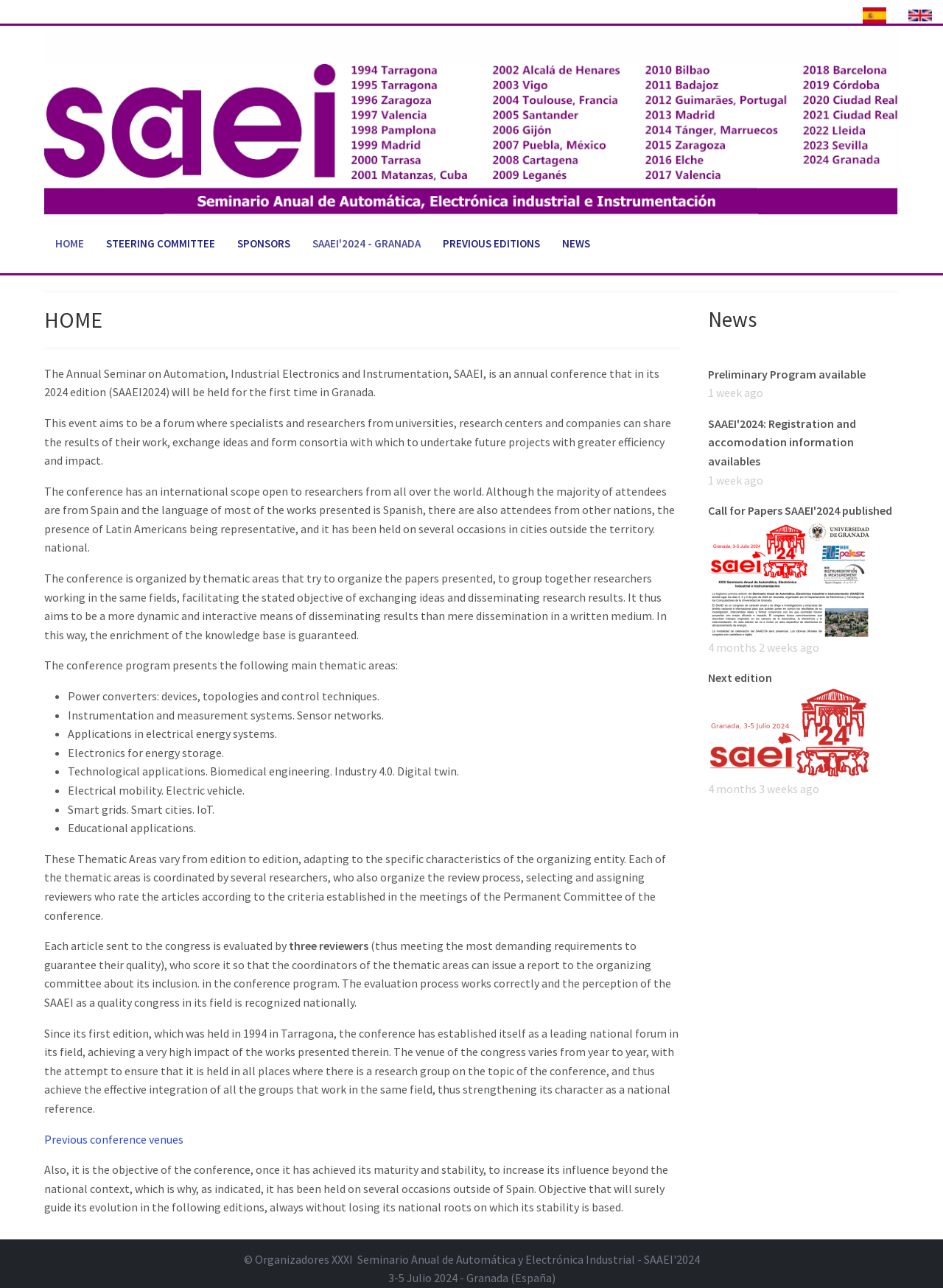Could you highlight the region that needs to be clicked to execute the instruction: "Switch to Spanish"?

[0.903, 0.005, 0.952, 0.017]